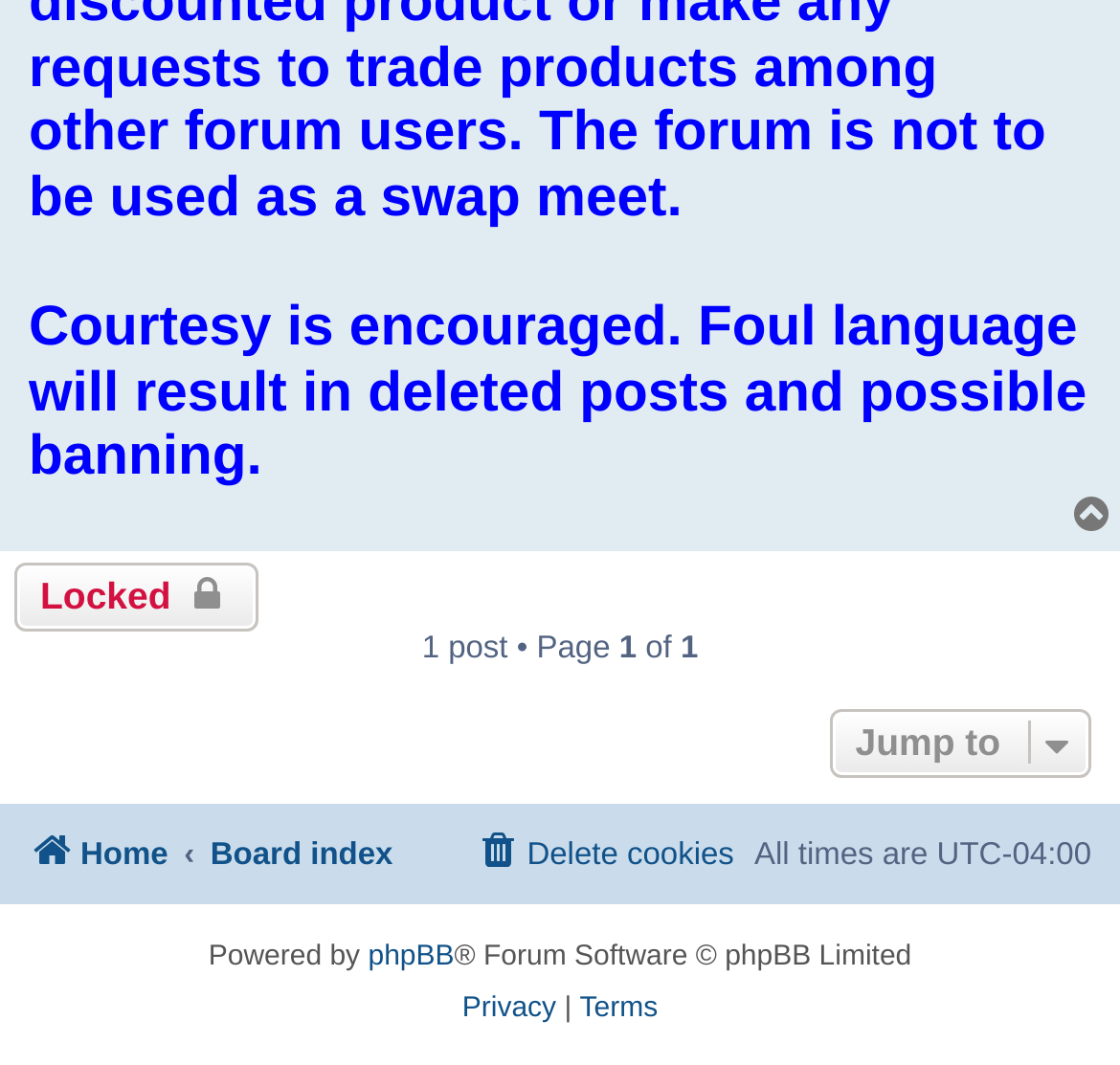Identify the bounding box for the UI element specified in this description: "Home". The coordinates must be four float numbers between 0 and 1, formatted as [left, top, right, bottom].

[0.026, 0.771, 0.15, 0.836]